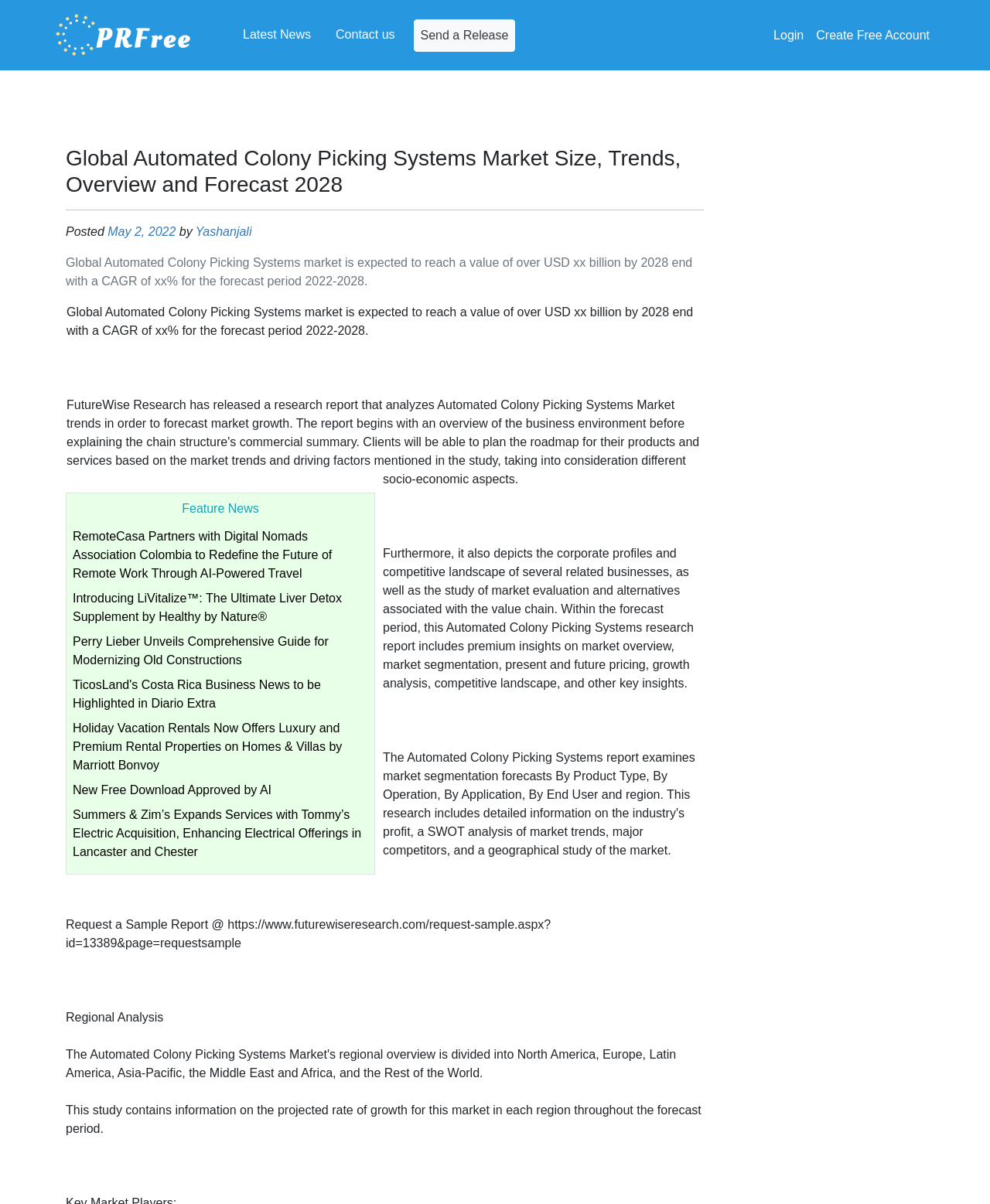Identify the bounding box coordinates of the area you need to click to perform the following instruction: "Click on 'PREVIOUS'".

None